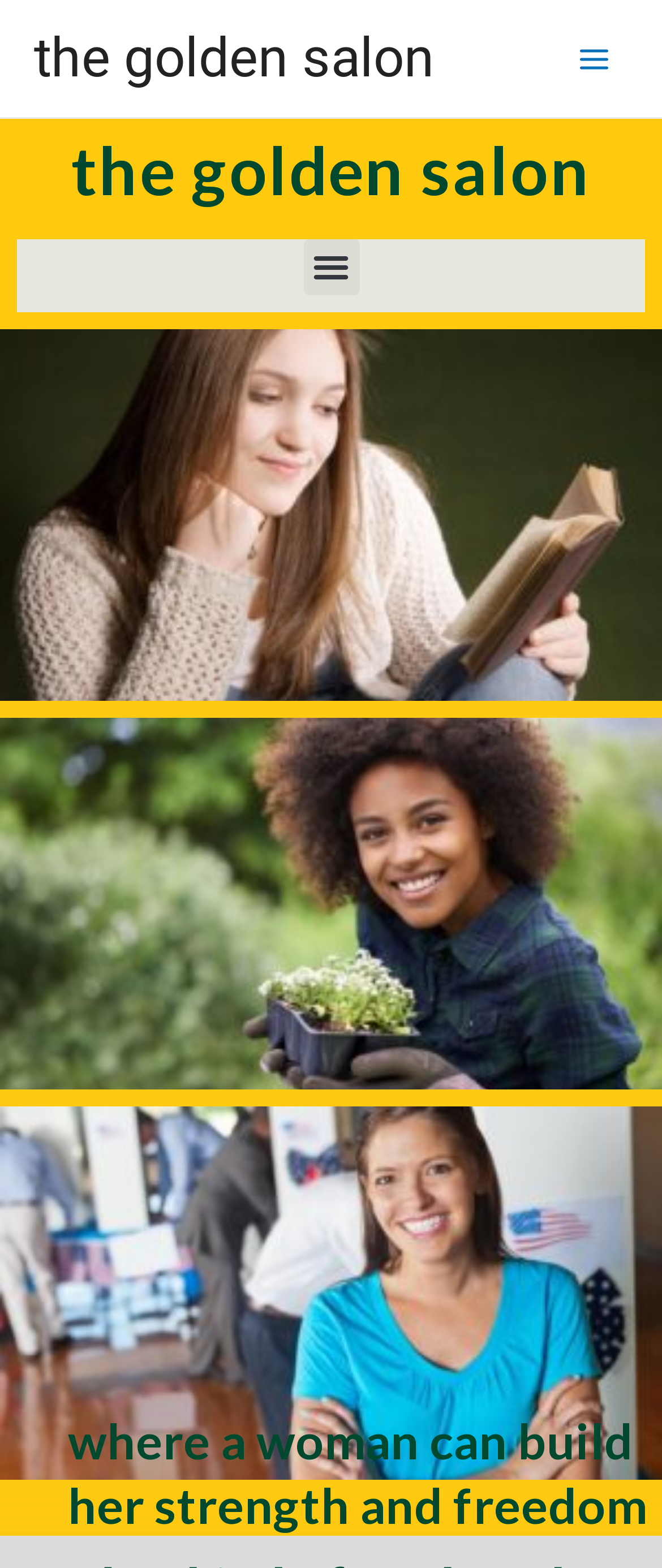How many images are present on the webpage?
Look at the screenshot and give a one-word or phrase answer.

4